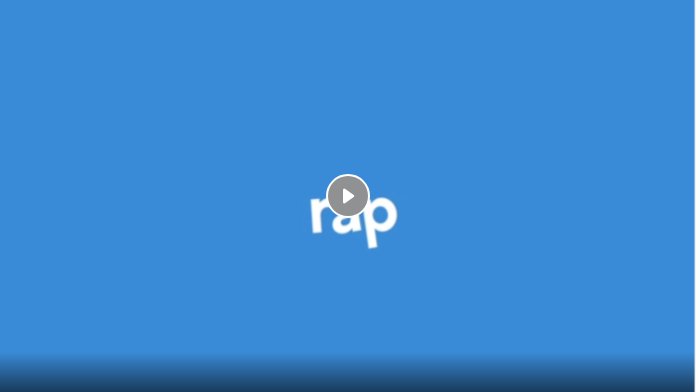What is the shape of the play button?
Give a single word or phrase answer based on the content of the image.

Circular